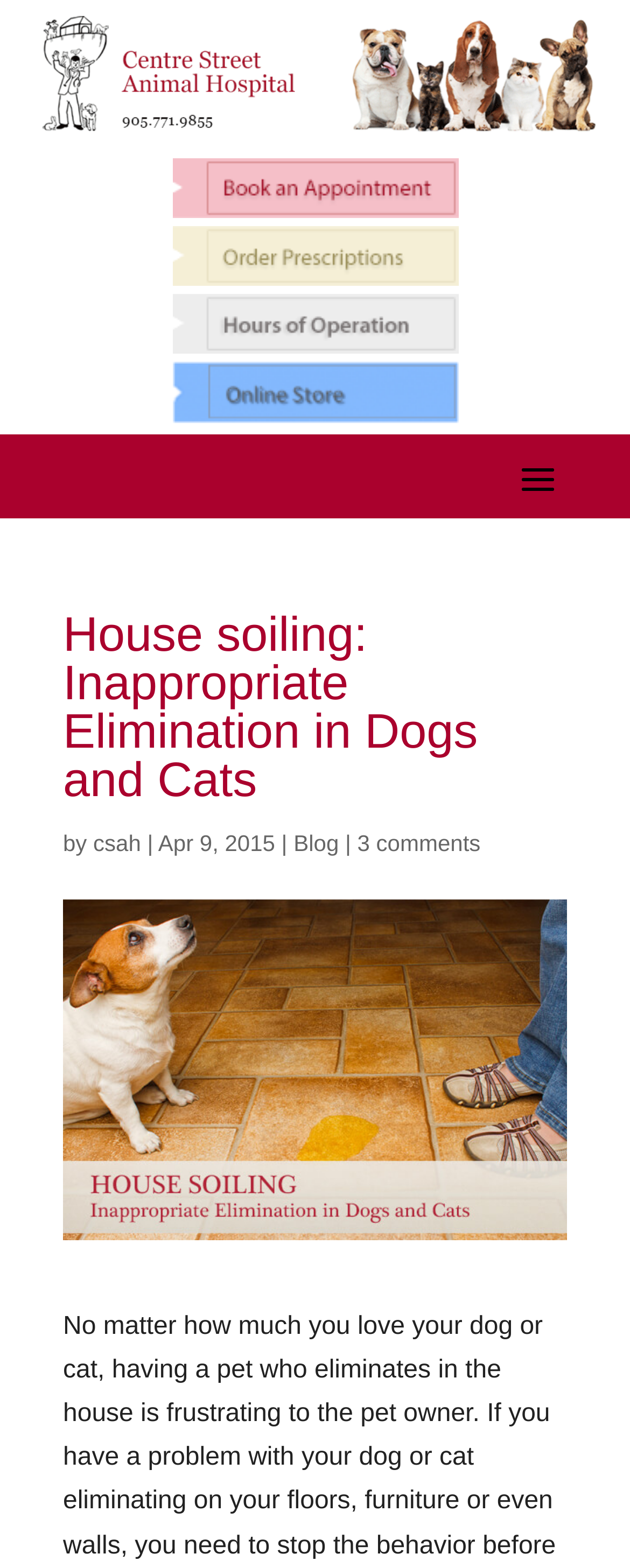Answer the following query with a single word or phrase:
How many links are present in the top section?

4